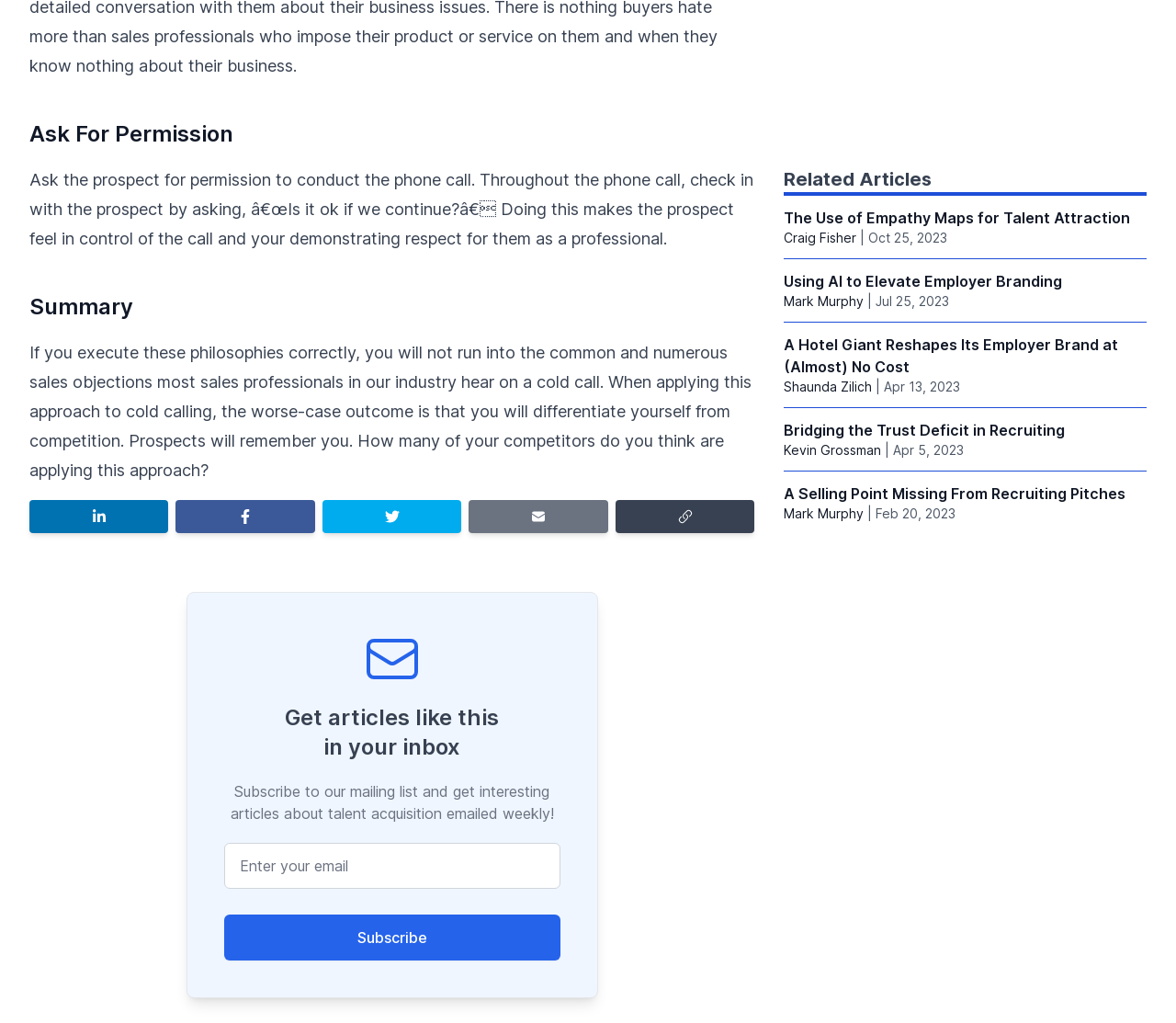What is the topic of the article?
Answer the question with detailed information derived from the image.

The topic of the article can be inferred from the content, which discusses sales philosophies and strategies, specifically in the context of cold calling.